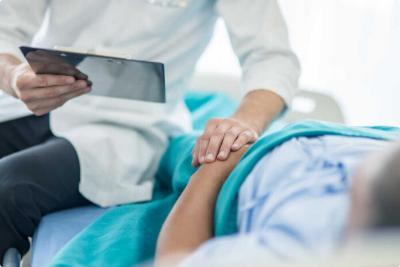Utilize the details in the image to give a detailed response to the question: What is the doctor focused on?

The doctor in the image is attentively reviewing notes on a tablet, which indicates that they are engaged in a discussion about the patient's health matters or treatment options. The doctor's focus on the tablet suggests that they are carefully considering the patient's condition and are committed to providing attentive care.